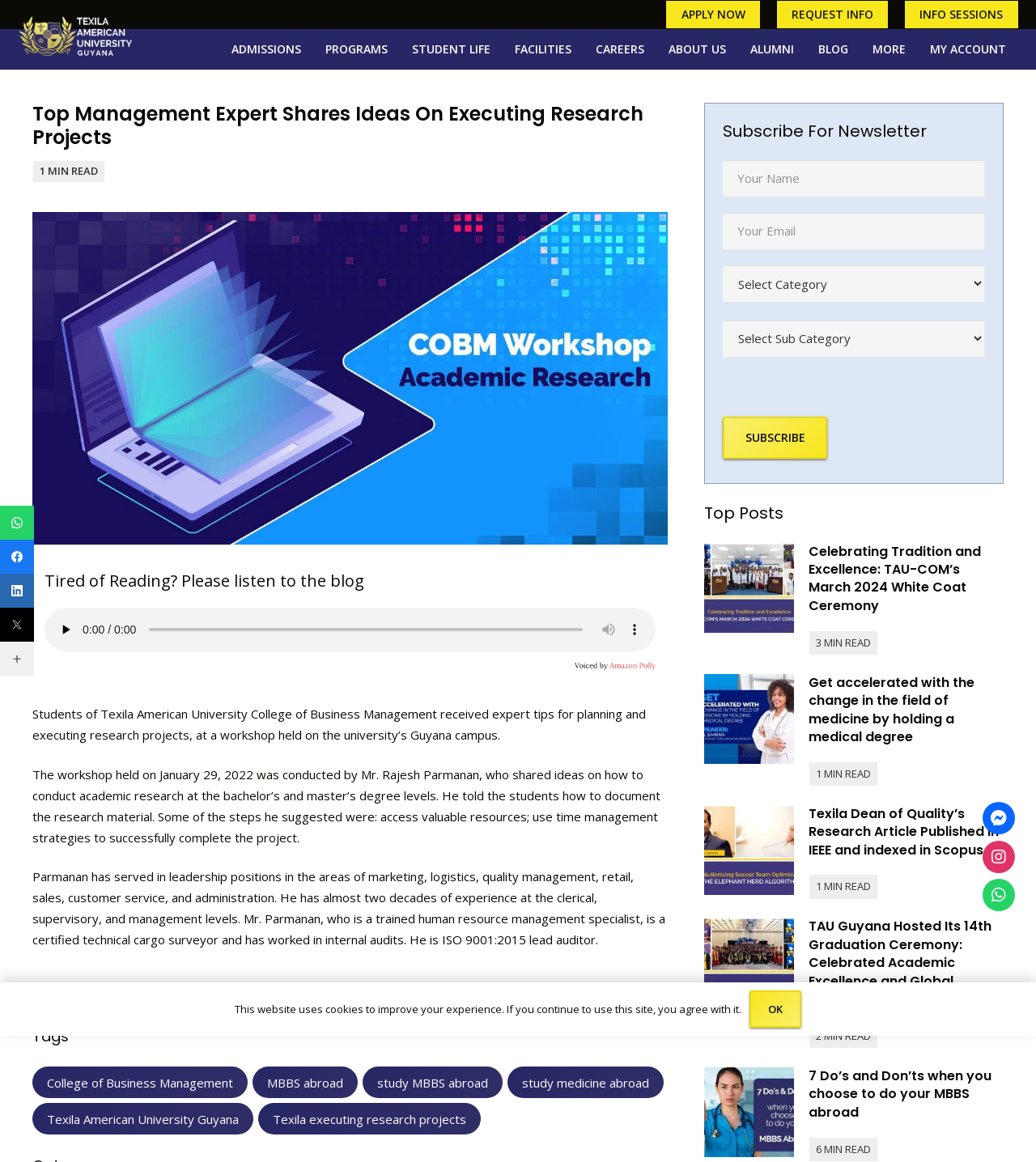Identify the bounding box for the described UI element: "name="student_name" placeholder="Your Name"".

[0.698, 0.138, 0.95, 0.169]